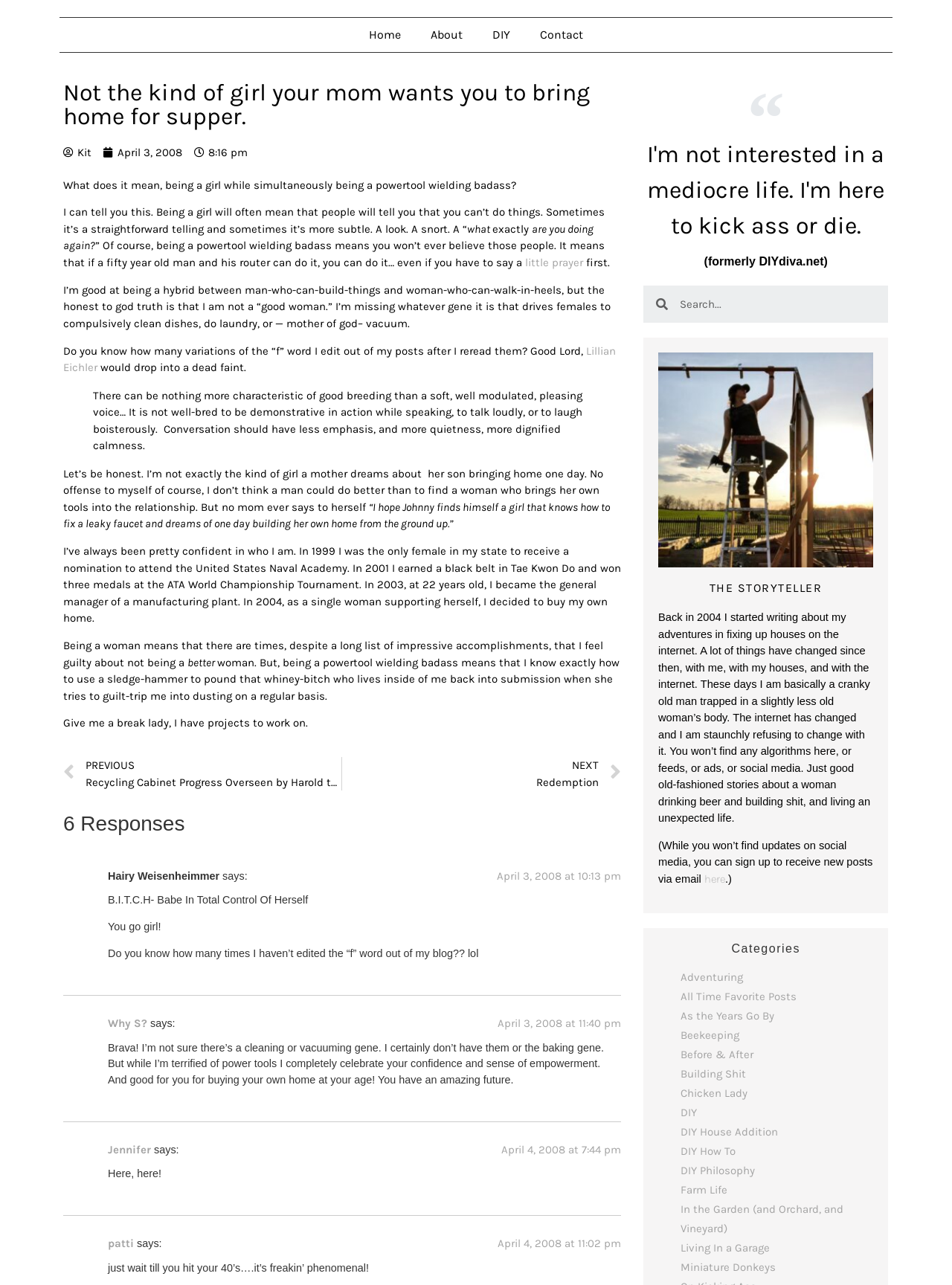What is the author's profession in 2003?
From the image, respond with a single word or phrase.

General manager of a manufacturing plant